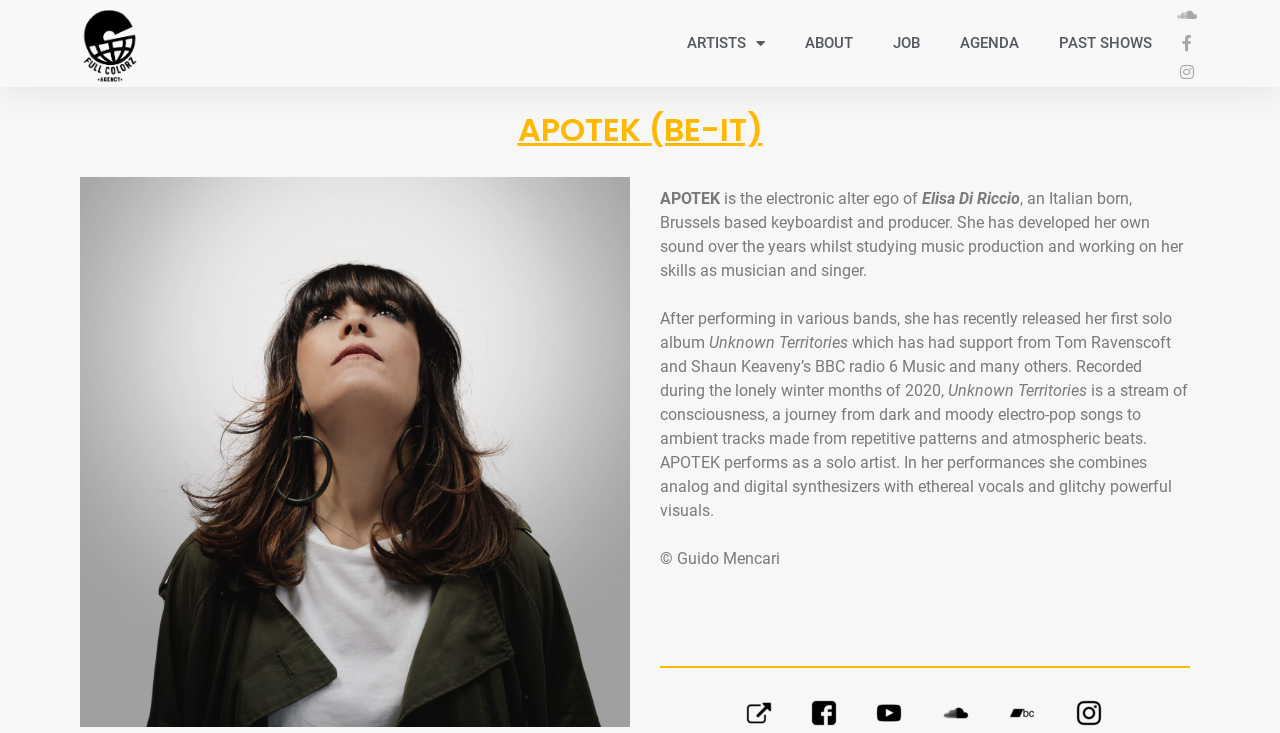What is the name of the person who holds the copyright?
Utilize the information in the image to give a detailed answer to the question.

The webpage has a copyright notice at the bottom, which states '© Guido Mencari', indicating that Guido Mencari is the person who holds the copyright.